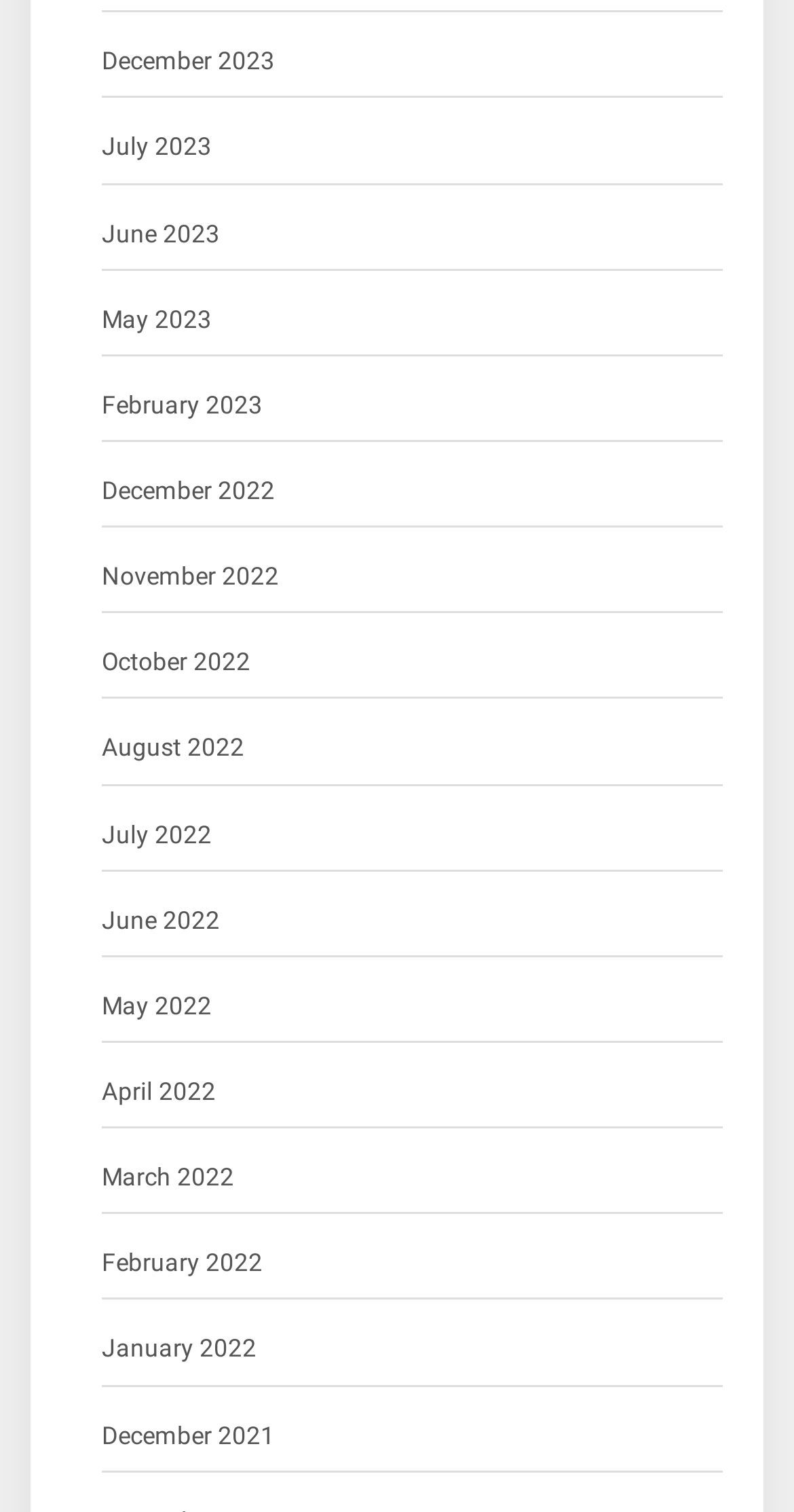Specify the bounding box coordinates of the area to click in order to execute this command: 'check February 2023'. The coordinates should consist of four float numbers ranging from 0 to 1, and should be formatted as [left, top, right, bottom].

[0.128, 0.254, 0.331, 0.283]